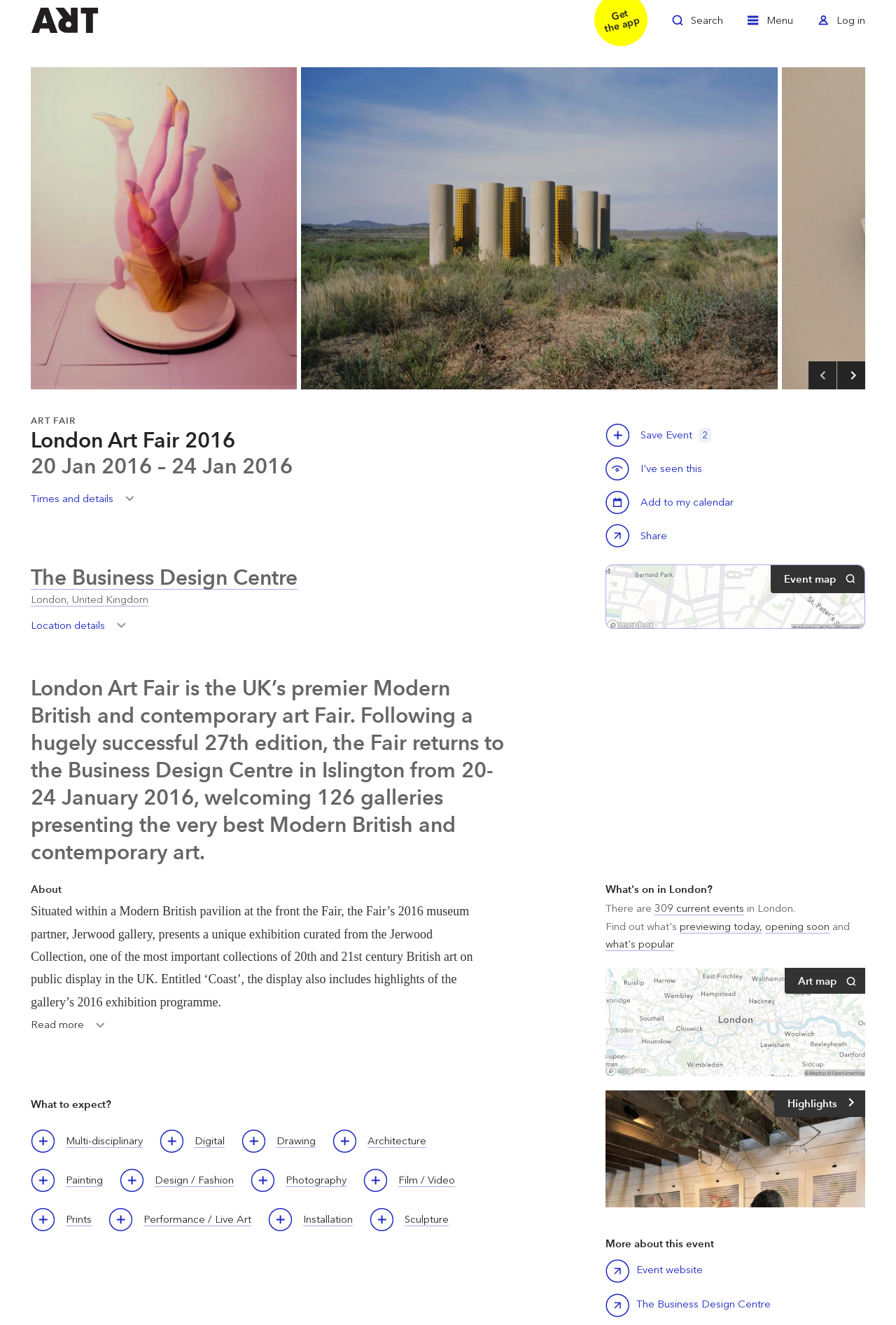Please identify the bounding box coordinates of the element I need to click to follow this instruction: "View location details".

[0.034, 0.466, 0.148, 0.485]